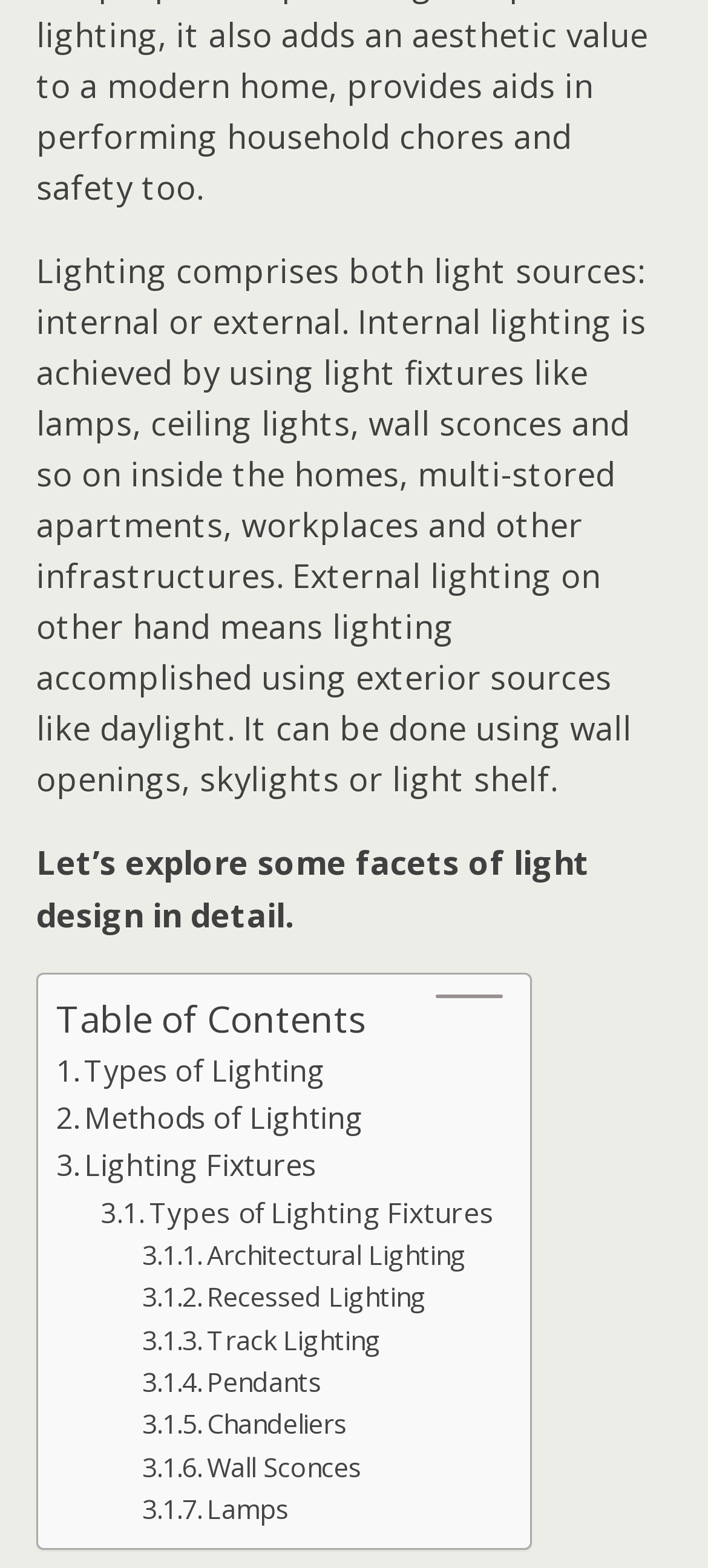What is the main topic of this webpage?
Answer the question based on the image using a single word or a brief phrase.

Lighting